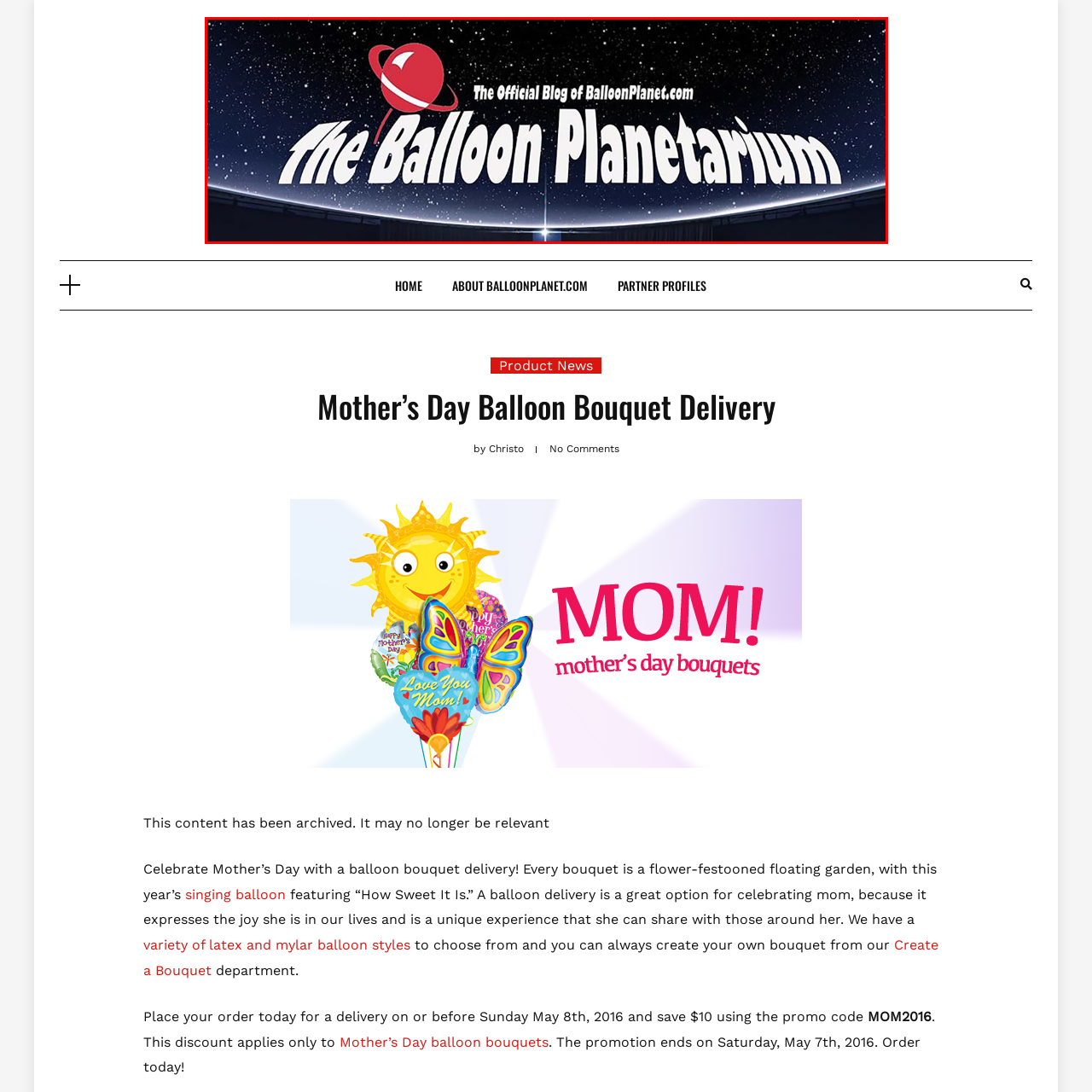What is the shape above the text?
Focus on the part of the image marked with a red bounding box and deliver an in-depth answer grounded in the visual elements you observe.

Above the text, there is a stylized representation of a planet with a ring, enhancing the theme of exploration and creativity associated with balloon artistry.